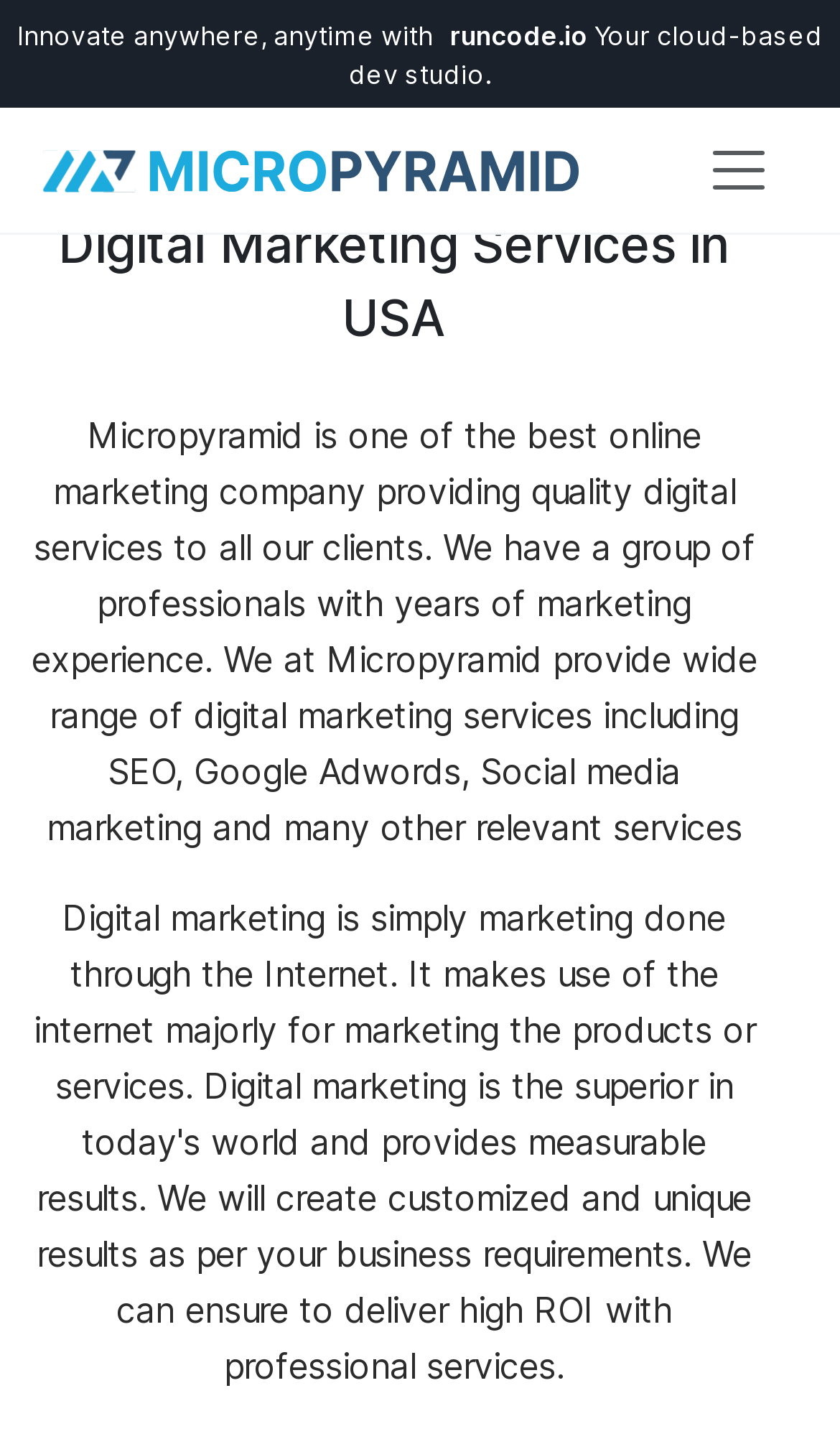What is the tagline of Micropyramid?
Refer to the image and provide a one-word or short phrase answer.

Innovate anywhere, anytime